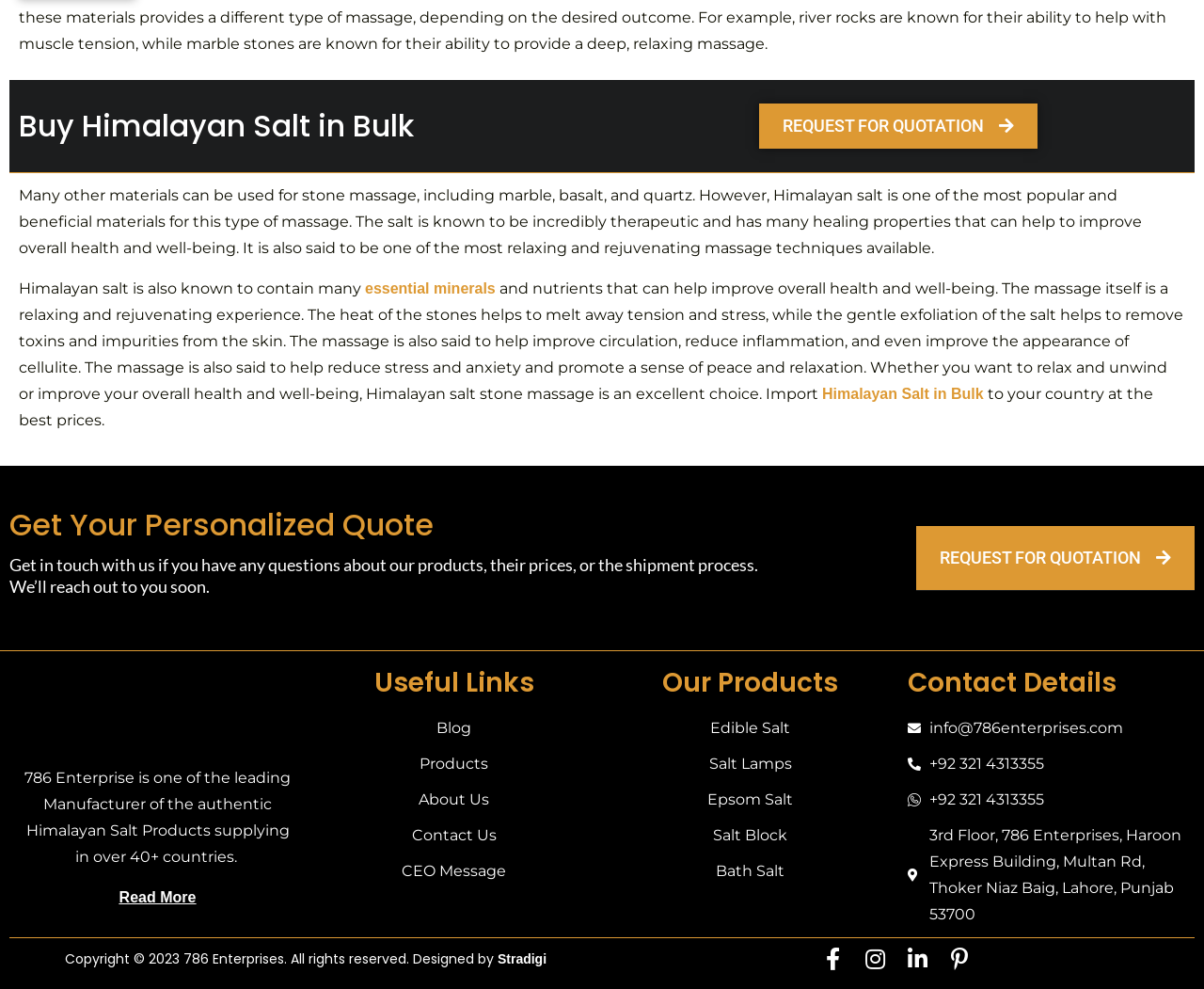Locate the bounding box of the UI element with the following description: "Stradigi".

[0.413, 0.962, 0.454, 0.977]